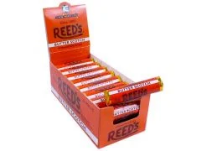What is the dominant color of the packaging?
Provide a short answer using one word or a brief phrase based on the image.

Orange